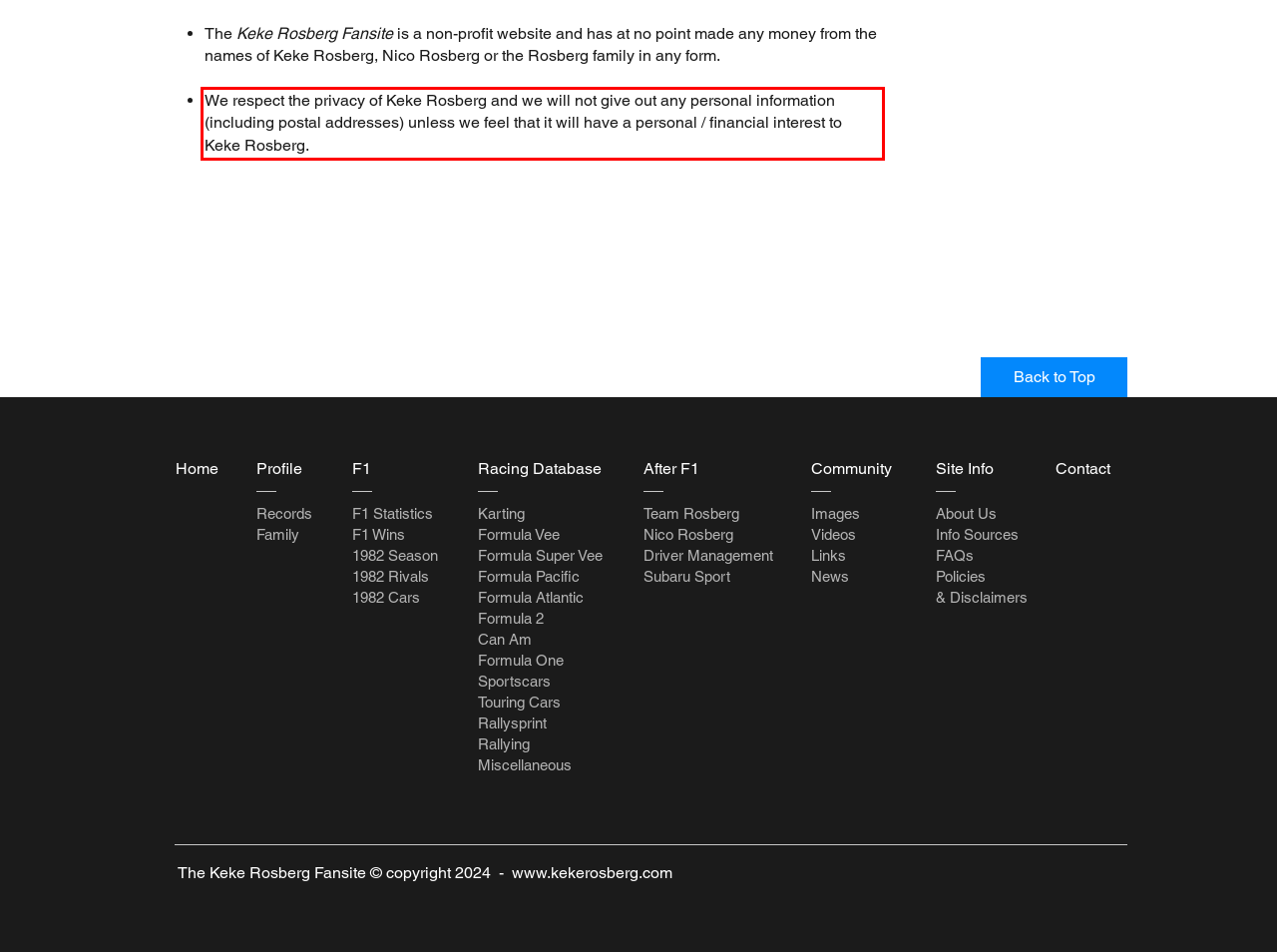You are given a screenshot showing a webpage with a red bounding box. Perform OCR to capture the text within the red bounding box.

We respect the privacy of Keke Rosberg and we will not give out any personal information (including postal addresses) unless we feel that it will have a personal / financial interest to Keke Rosberg.